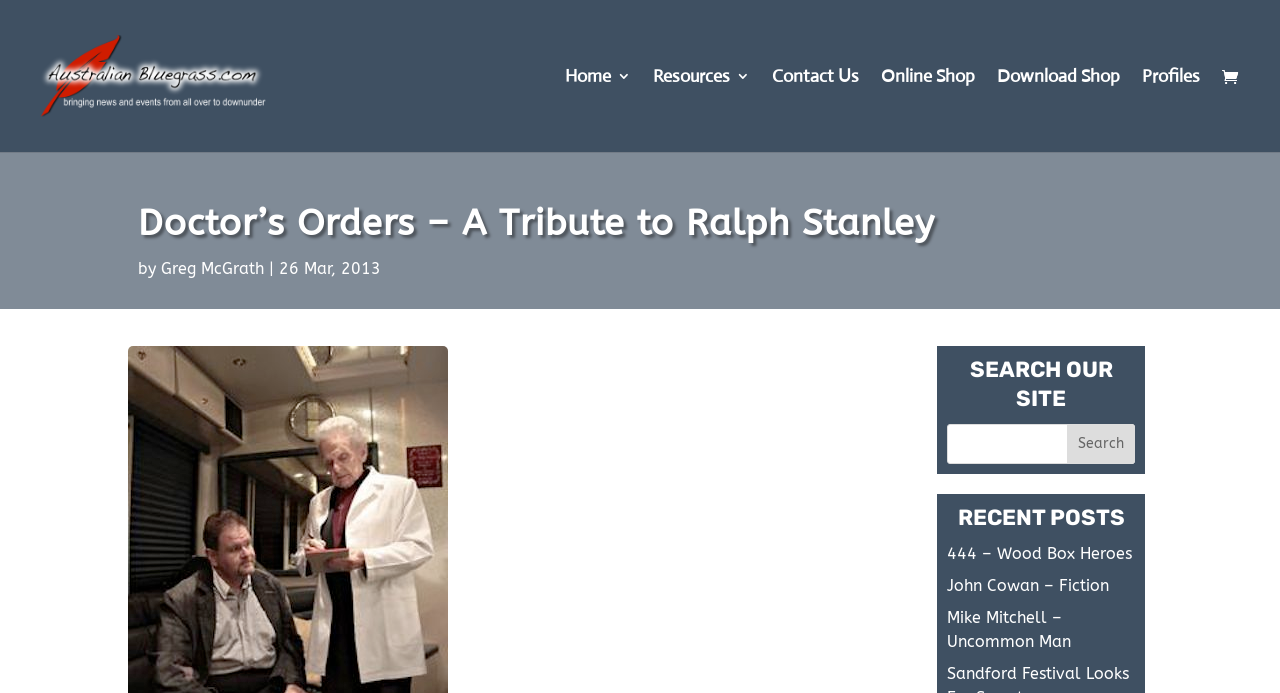Generate a comprehensive description of the webpage.

The webpage is about a tribute album to Ralph Stanley, titled "Doctor's Orders - A Tribute to Ralph Stanley". At the top left, there is a link to "AustralianBluegrass.com" accompanied by an image with the same name. Below this, there is a navigation menu with links to "Home", "Resources", "Contact Us", "Online Shop", "Download Shop", and "Profiles".

The main content of the page is divided into sections. The first section has a heading "Doctor's Orders – A Tribute to Ralph Stanley" followed by the text "by Greg McGrath" and the release date "26 Mar, 2013". 

On the right side of the page, there are two sections. The top section has a heading "SEARCH OUR SITE" with a search bar and a "Search" button. Below this, there is a section with a heading "RECENT POSTS" that lists three recent posts: "444 – Wood Box Heroes", "John Cowan – Fiction", and "Mike Mitchell – Uncommon Man".